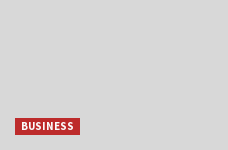What is the purpose of the 'BUSINESS' label?
Based on the visual details in the image, please answer the question thoroughly.

The caption explains that the 'BUSINESS' label serves as a category or topic indicator, directing viewers to related posts or articles focused on business themes, which implies that its purpose is to categorize or indicate the topic of the content.